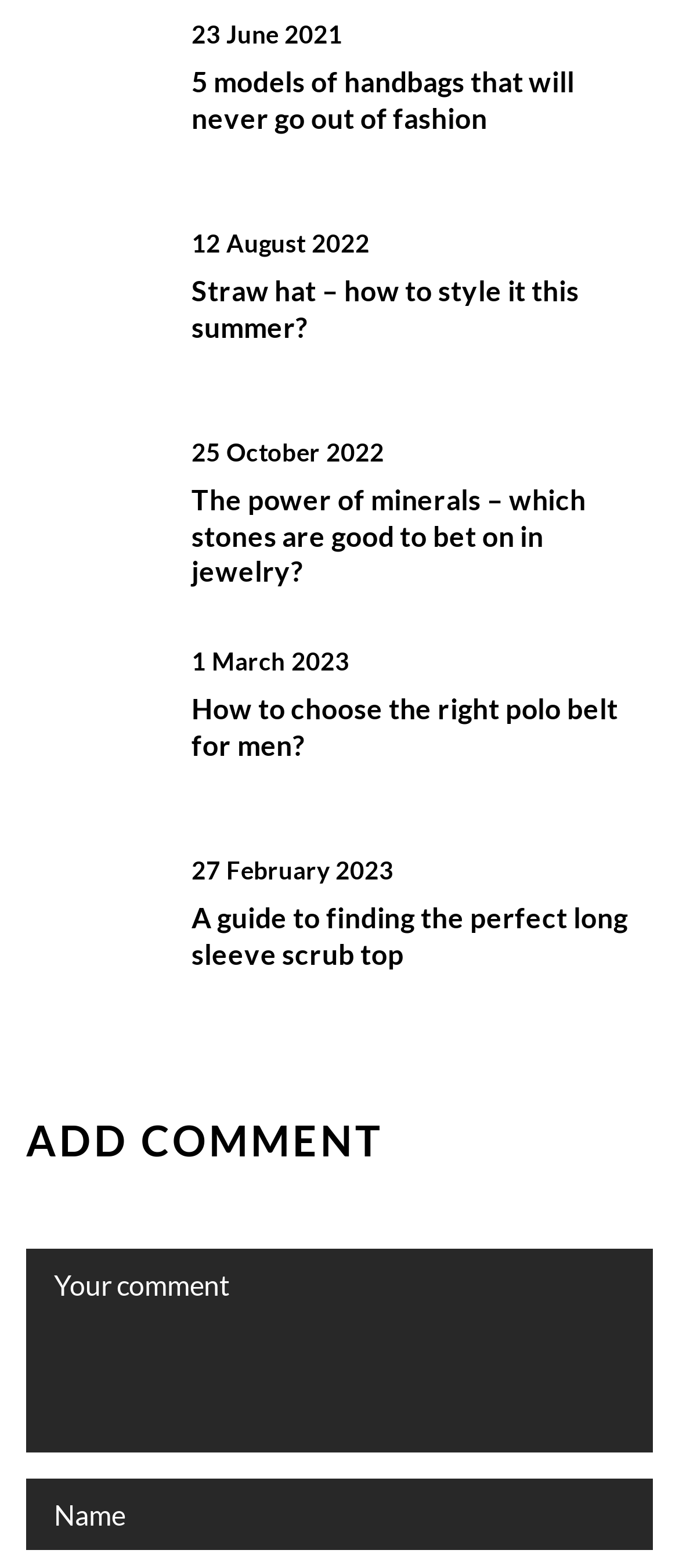Please identify the bounding box coordinates of the element's region that I should click in order to complete the following instruction: "type a response". The bounding box coordinates consist of four float numbers between 0 and 1, i.e., [left, top, right, bottom].

[0.038, 0.943, 0.962, 0.989]